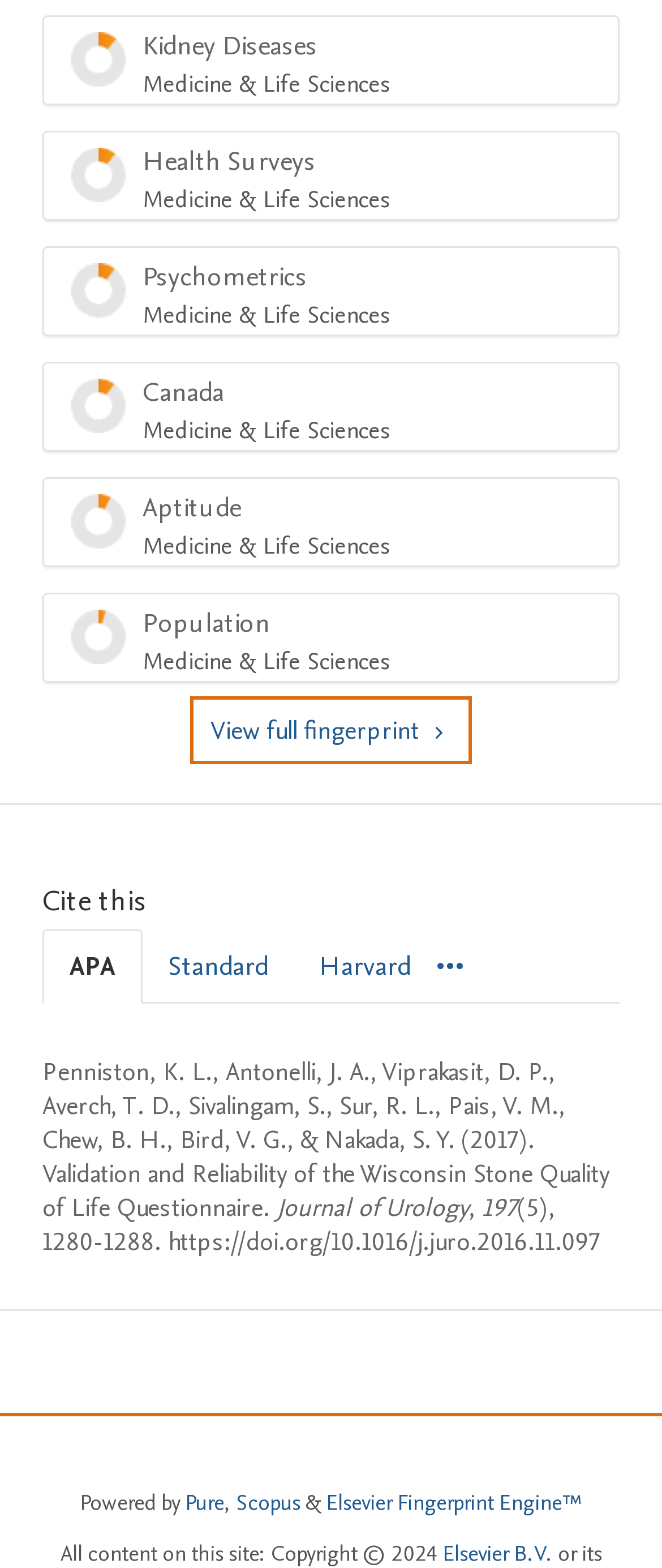Determine the bounding box coordinates for the HTML element described here: "0More".

[0.659, 0.603, 0.7, 0.63]